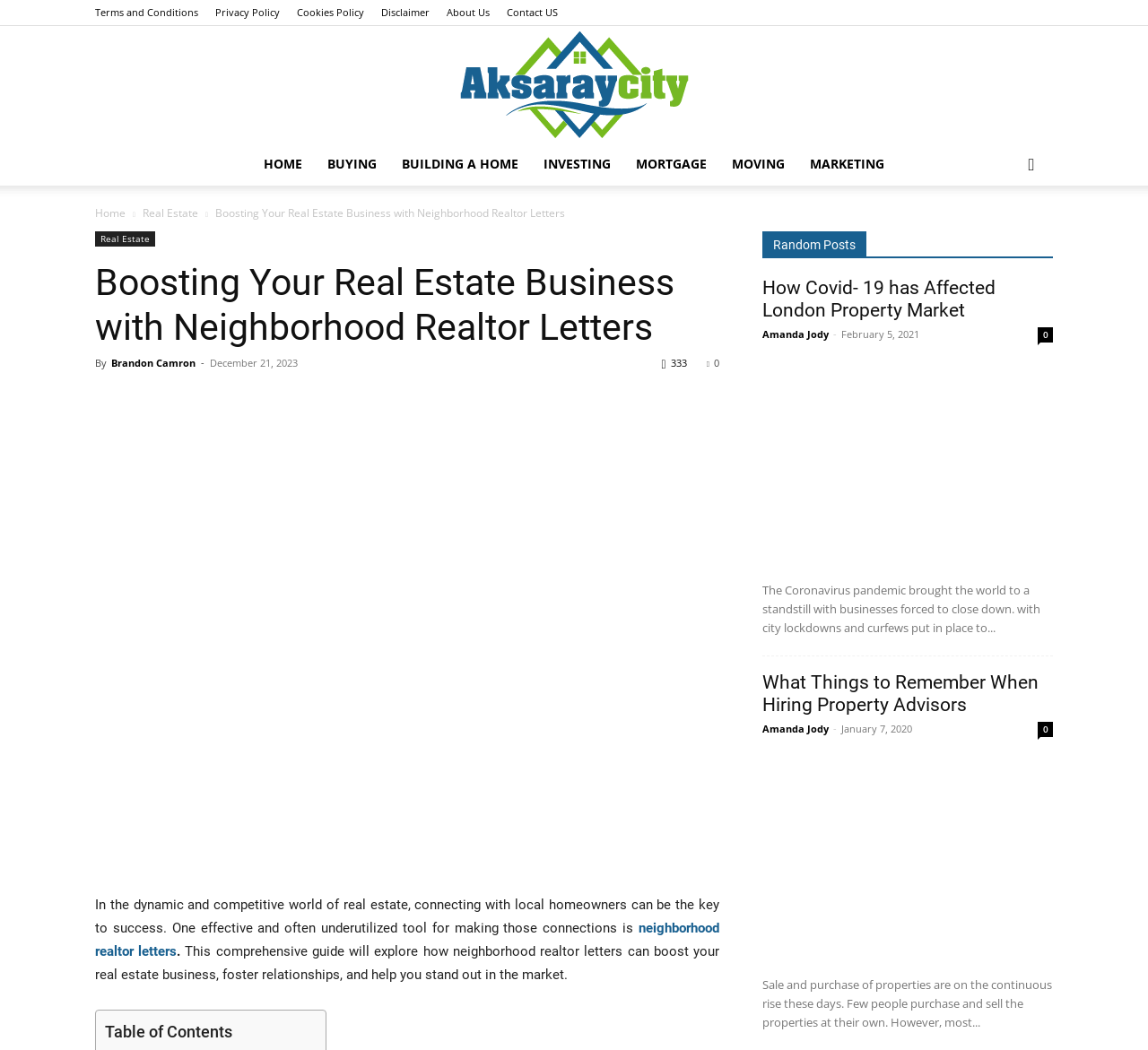What is the author of the article? Analyze the screenshot and reply with just one word or a short phrase.

Brandon Camron